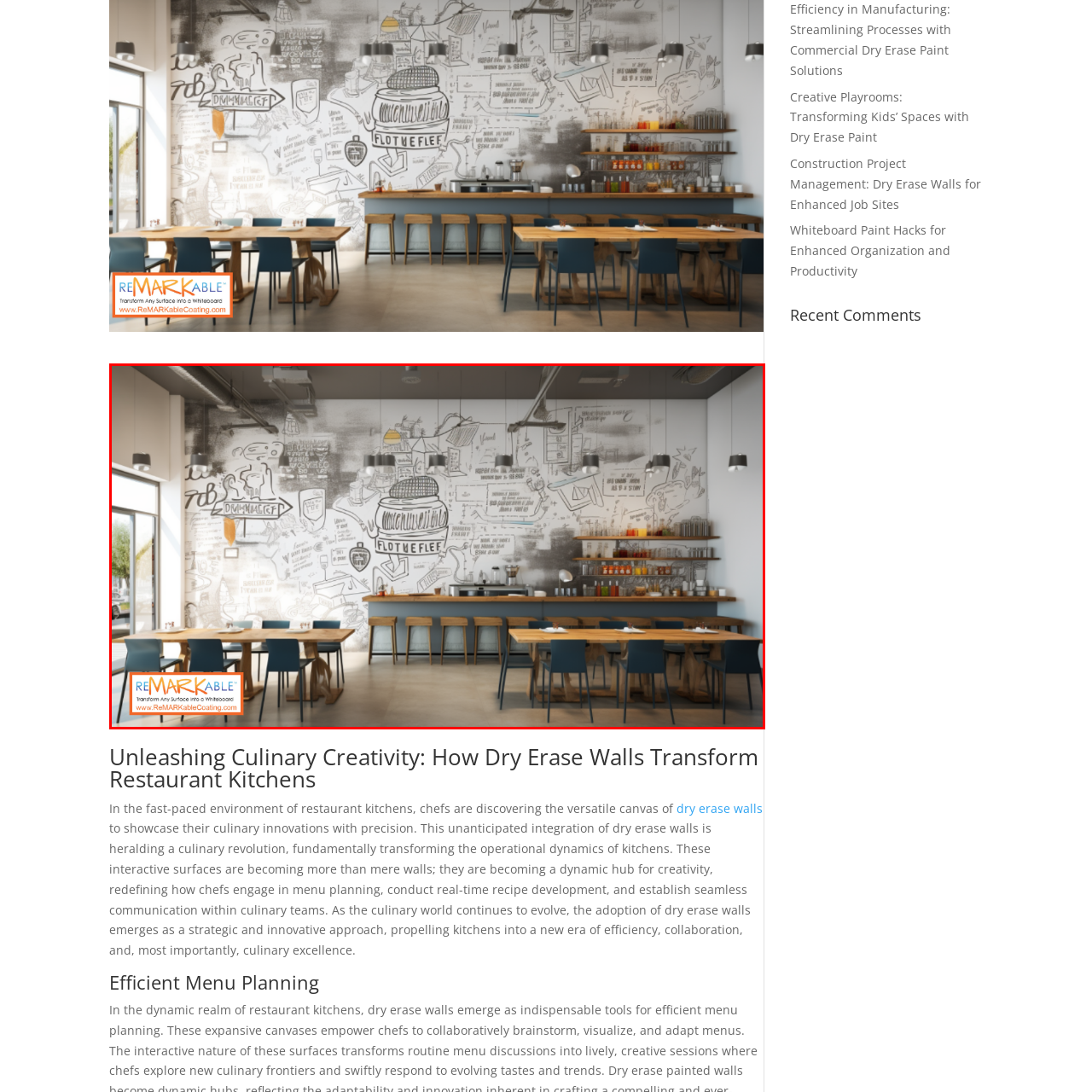Detail the features and elements seen in the red-circled portion of the image.

The image showcases a vibrant and innovative restaurant kitchen interior, prominently featuring a dry erase wall decorated with detailed illustrations and creative notes. This unique design concept transforms the wall into a dynamic canvas where chefs can showcase their culinary ideas, enhancing communication and collaboration within the kitchen environment. 

The spacious seating area, arranged with wooden tables and blue chairs, invites diners to enjoy their meals in a creative atmosphere. Shelves lined with colorful bottles and jars add an inviting touch to the space, highlighting the restaurant's focus on both presentation and functionality. The overall aesthetic marries modern design with practical uses, illustrating how dry erase walls can revolutionize operational dynamics in culinary settings.